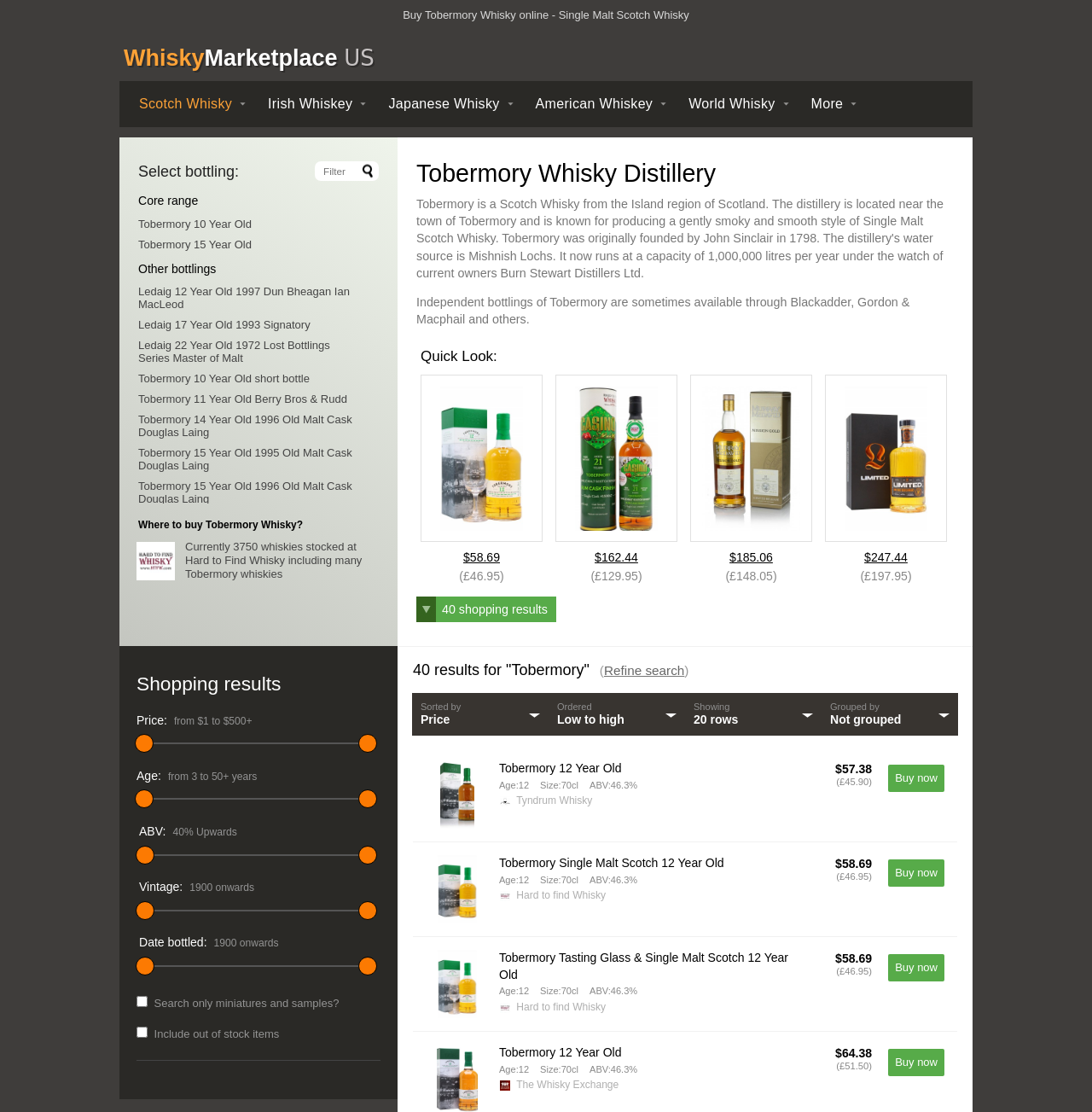Using the element description: "$58.69", determine the bounding box coordinates for the specified UI element. The coordinates should be four float numbers between 0 and 1, [left, top, right, bottom].

[0.424, 0.495, 0.458, 0.507]